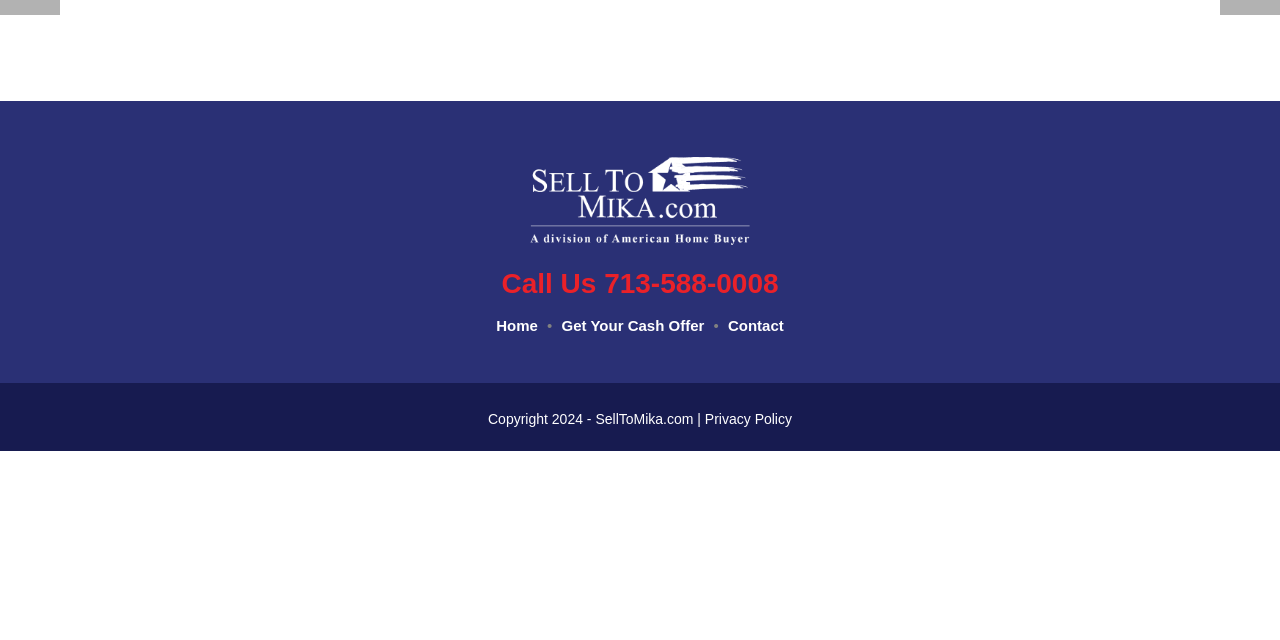Find and provide the bounding box coordinates for the UI element described here: "Home". The coordinates should be given as four float numbers between 0 and 1: [left, top, right, bottom].

[0.388, 0.495, 0.42, 0.523]